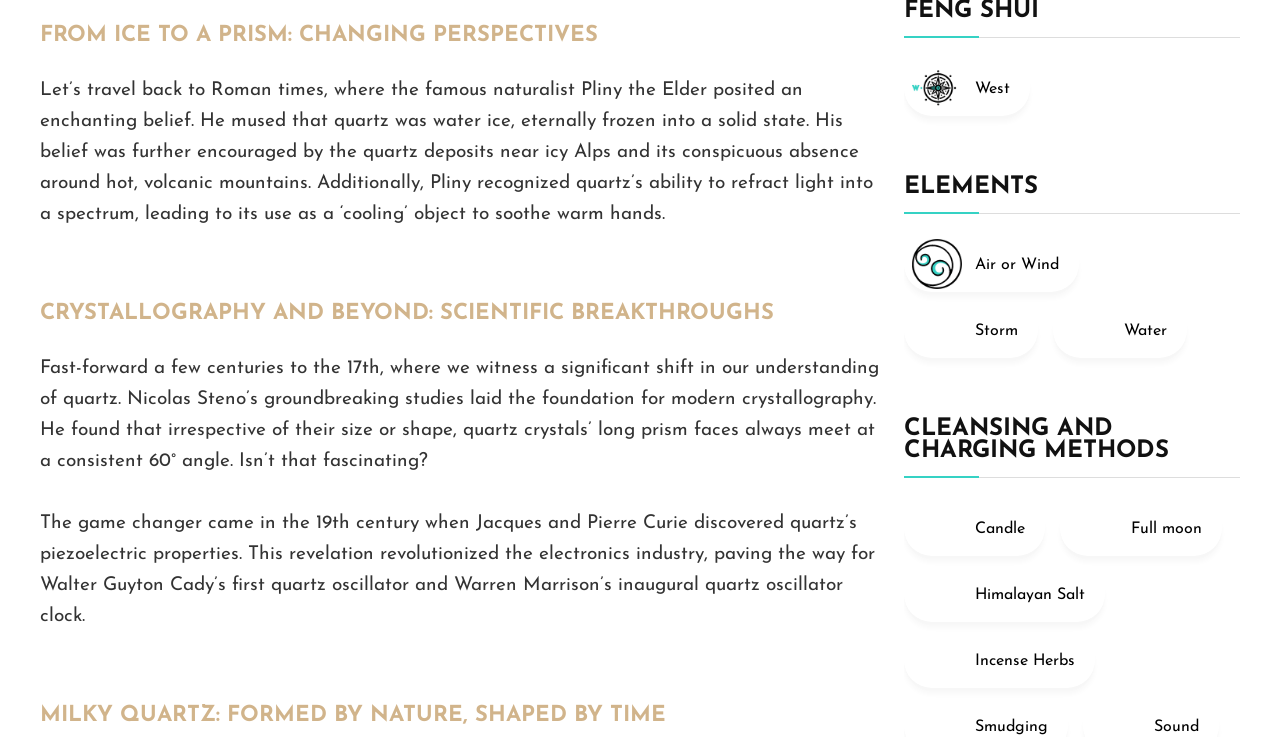What is the topic of the first heading?
Based on the visual, give a brief answer using one word or a short phrase.

FROM ICE TO A PRISM: CHANGING PERSPECTIVES